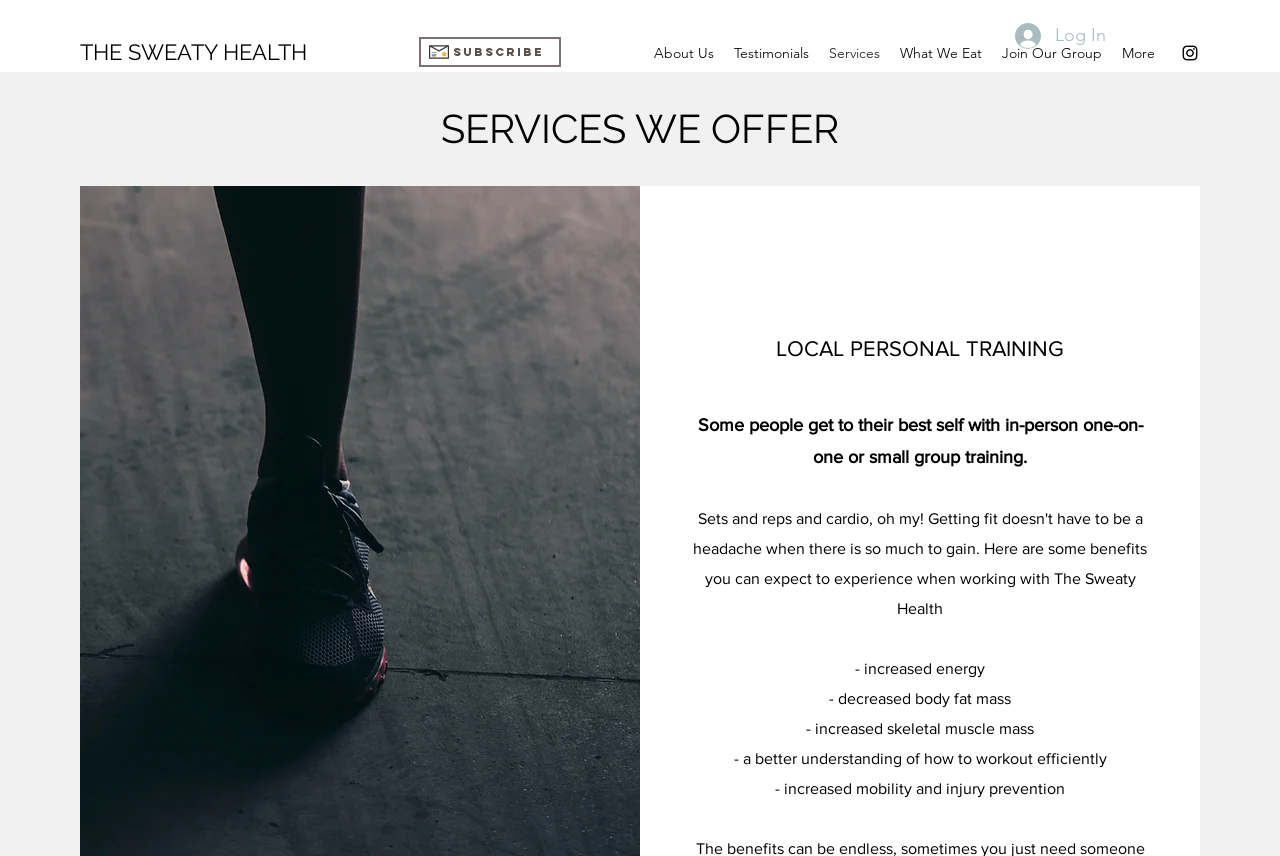What is the purpose of the 'Log In' button?
We need a detailed and meticulous answer to the question.

The 'Log In' button is likely used to allow users to log in to their accounts on the website, suggesting that the website has user accounts and requires login credentials.